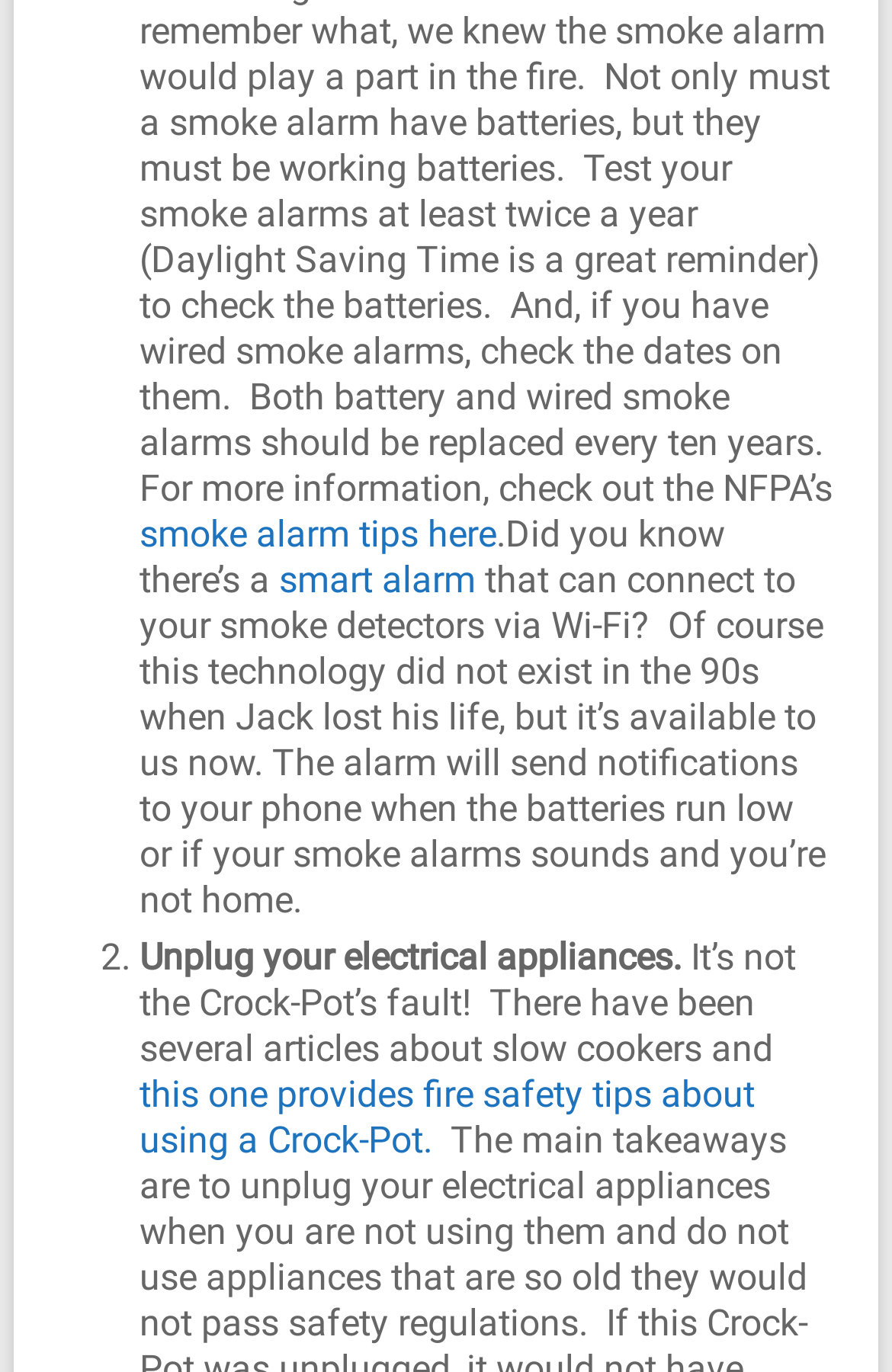Answer in one word or a short phrase: 
What is the second tip for fire safety?

Unplug electrical appliances